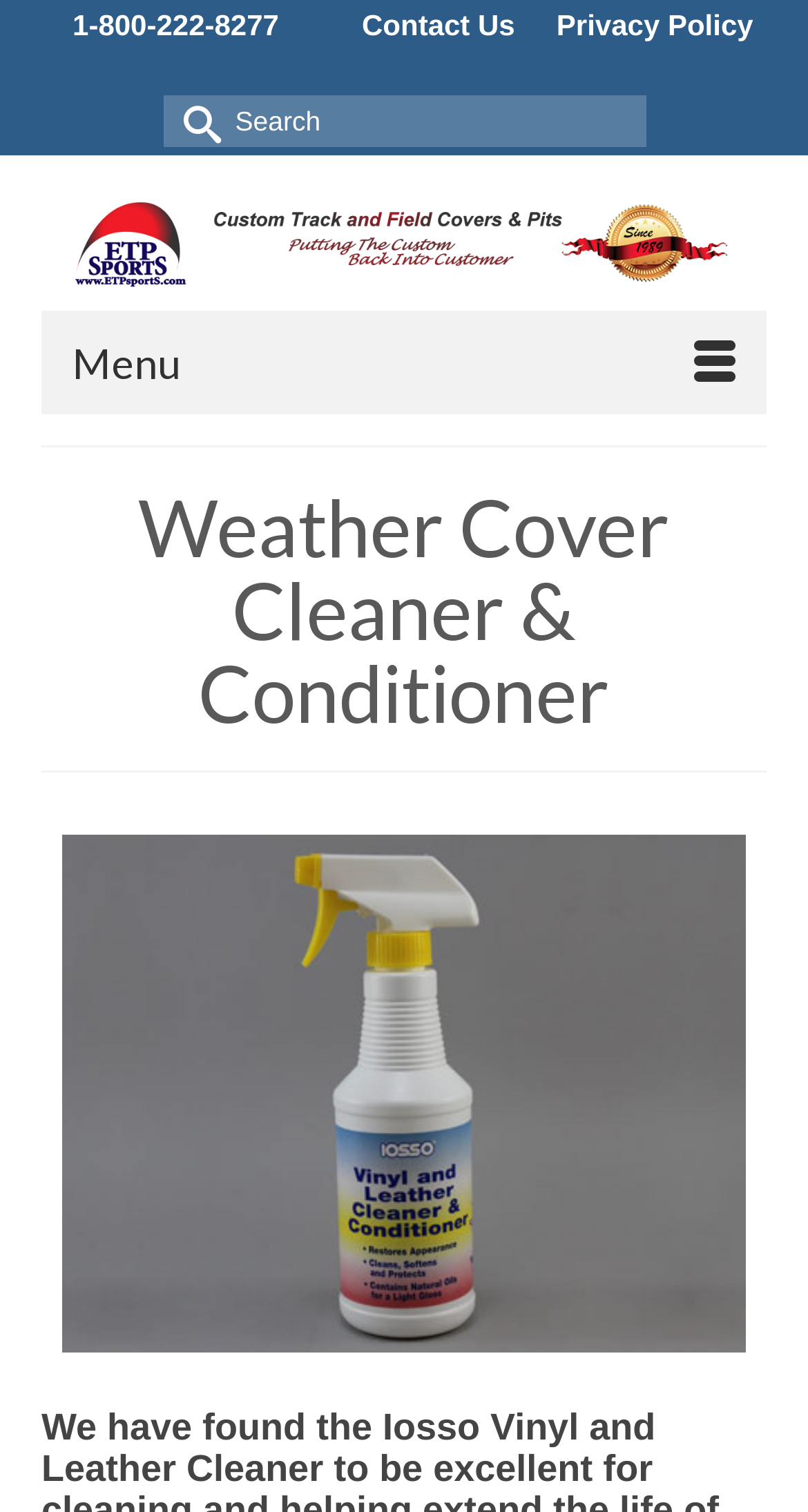Determine the bounding box coordinates (top-left x, top-left y, bottom-right x, bottom-right y) of the UI element described in the following text: title="ETPsports"

[0.051, 0.123, 0.949, 0.198]